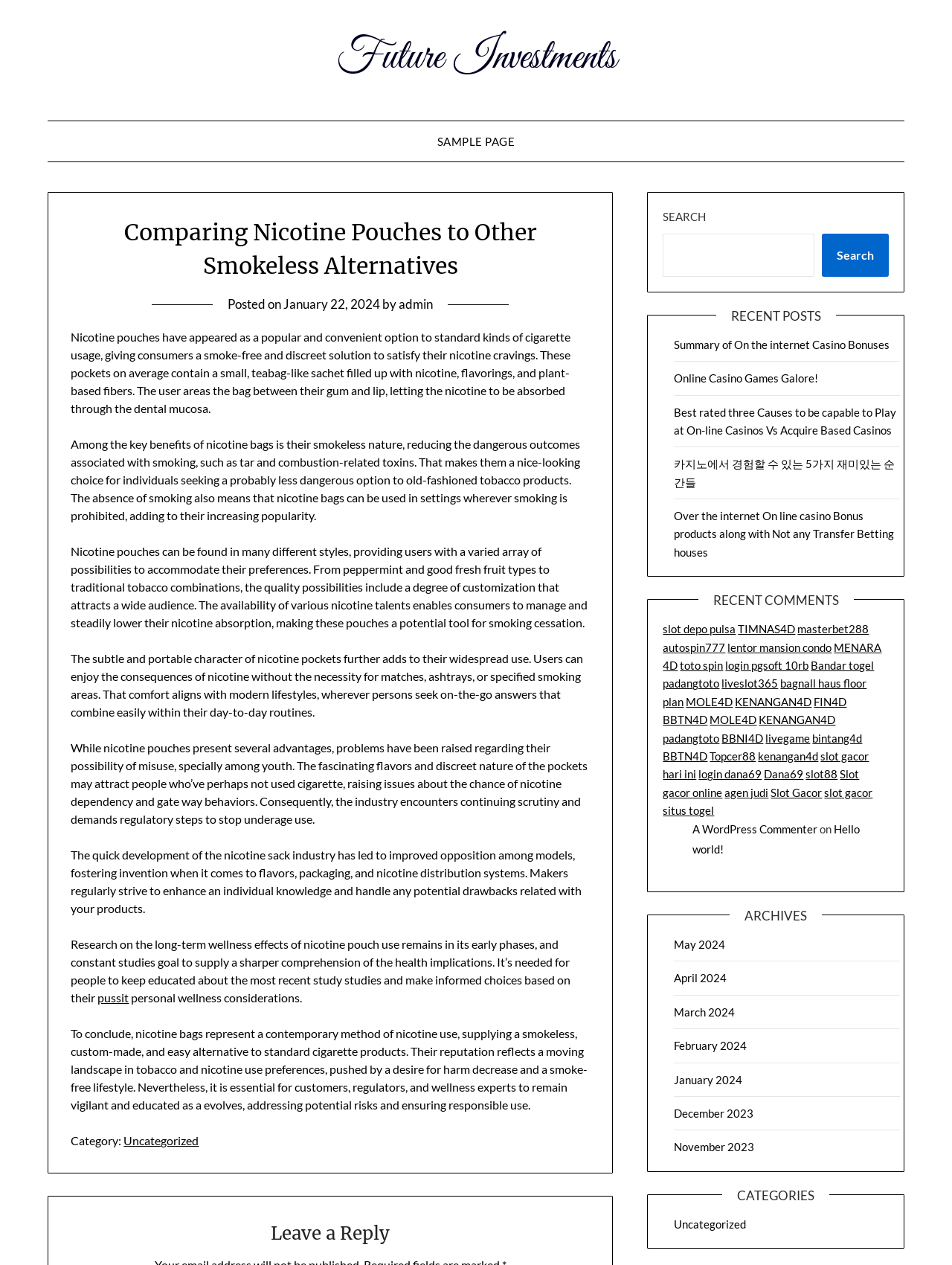Based on the provided description, "Slot Gacor", find the bounding box of the corresponding UI element in the screenshot.

[0.81, 0.621, 0.864, 0.632]